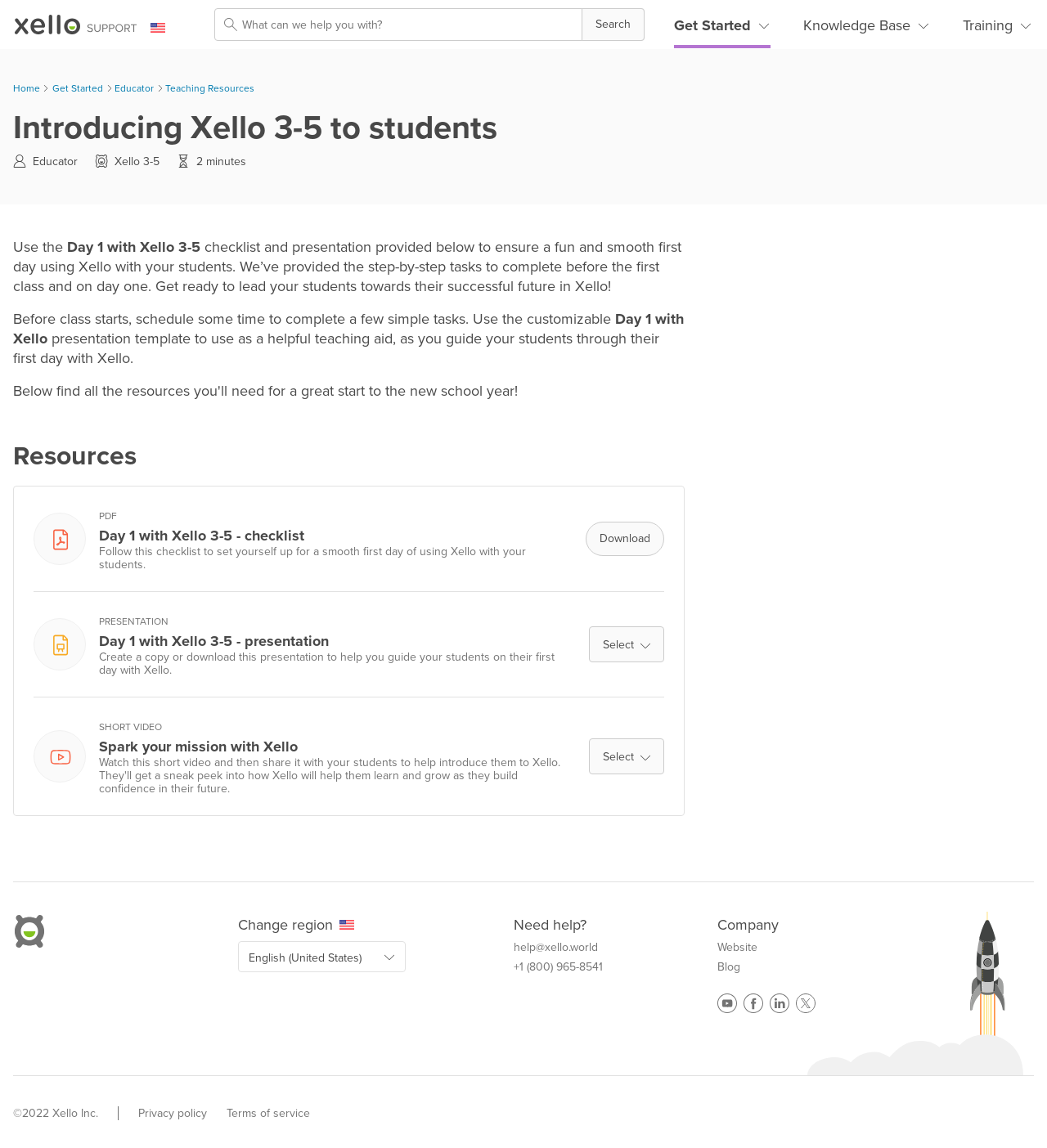Locate and provide the bounding box coordinates for the HTML element that matches this description: "Skip To Main Content".

[0.0, 0.007, 1.0, 0.03]